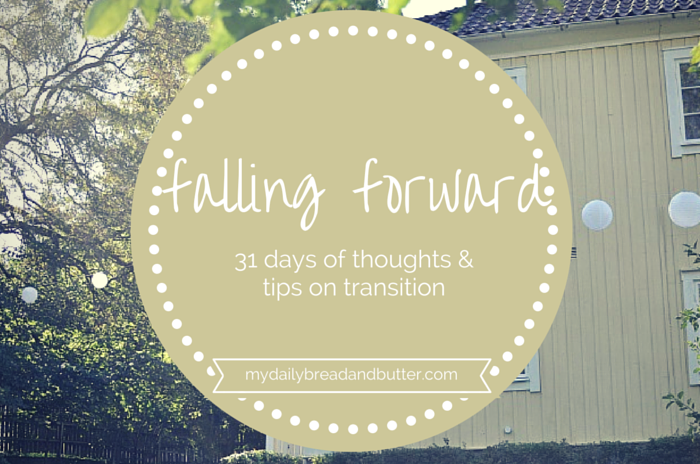What is the website address displayed at the bottom?
Based on the visual, give a brief answer using one word or a short phrase.

mydailybreadandbutter.com